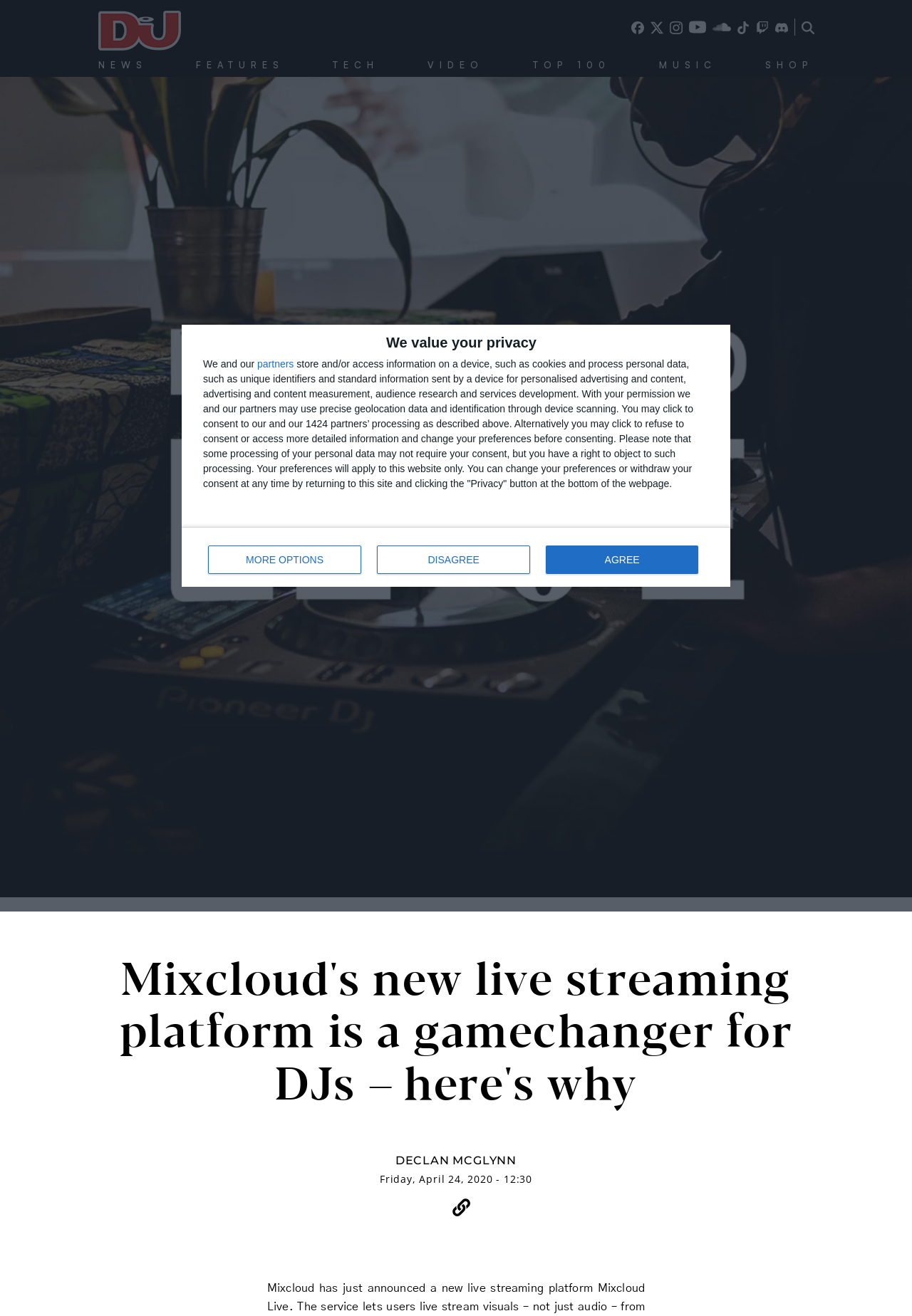Find the bounding box coordinates of the clickable element required to execute the following instruction: "Click the 'AGREE' button". Provide the coordinates as four float numbers between 0 and 1, i.e., [left, top, right, bottom].

[0.599, 0.415, 0.766, 0.436]